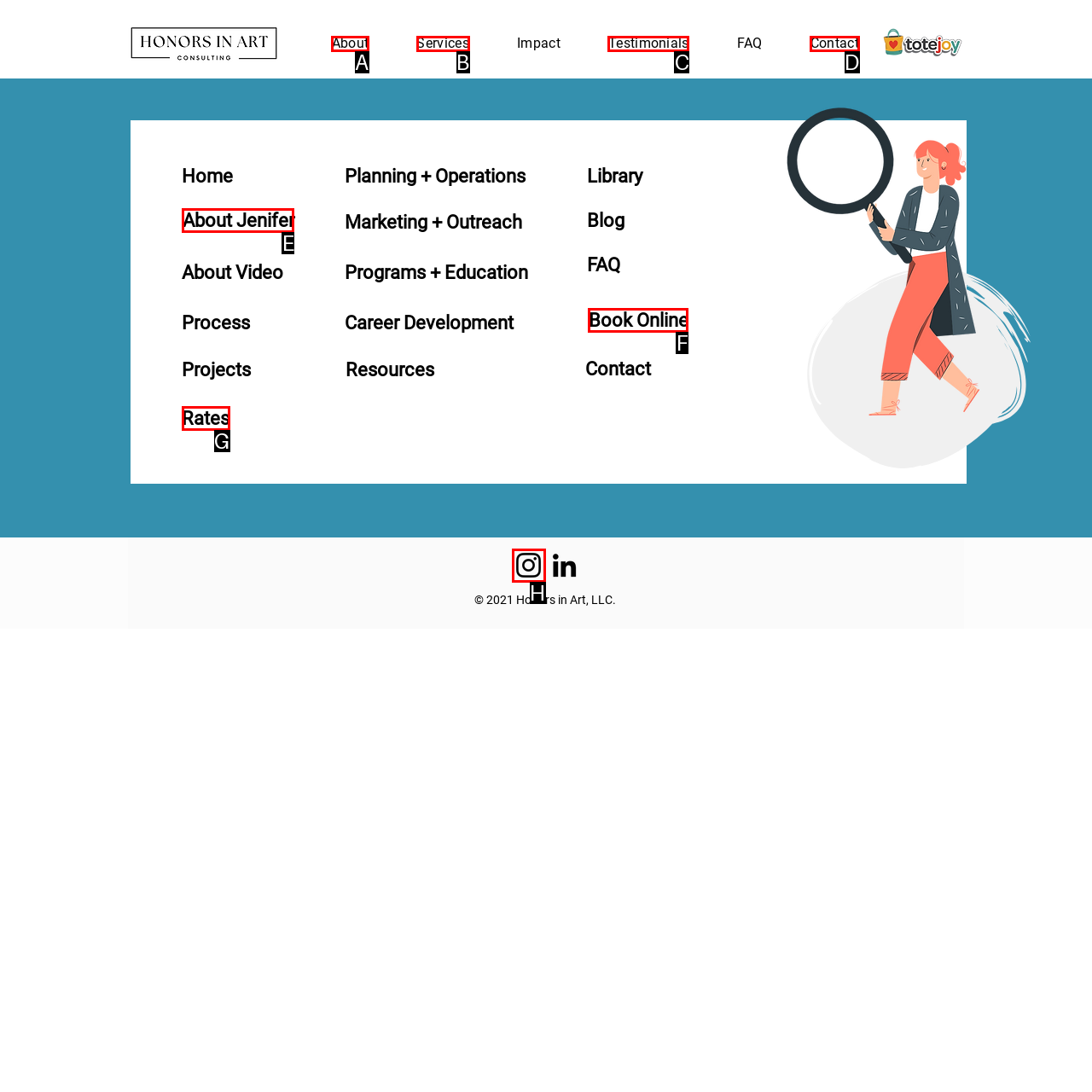Identify the letter of the UI element that corresponds to: About Jenifer
Respond with the letter of the option directly.

E